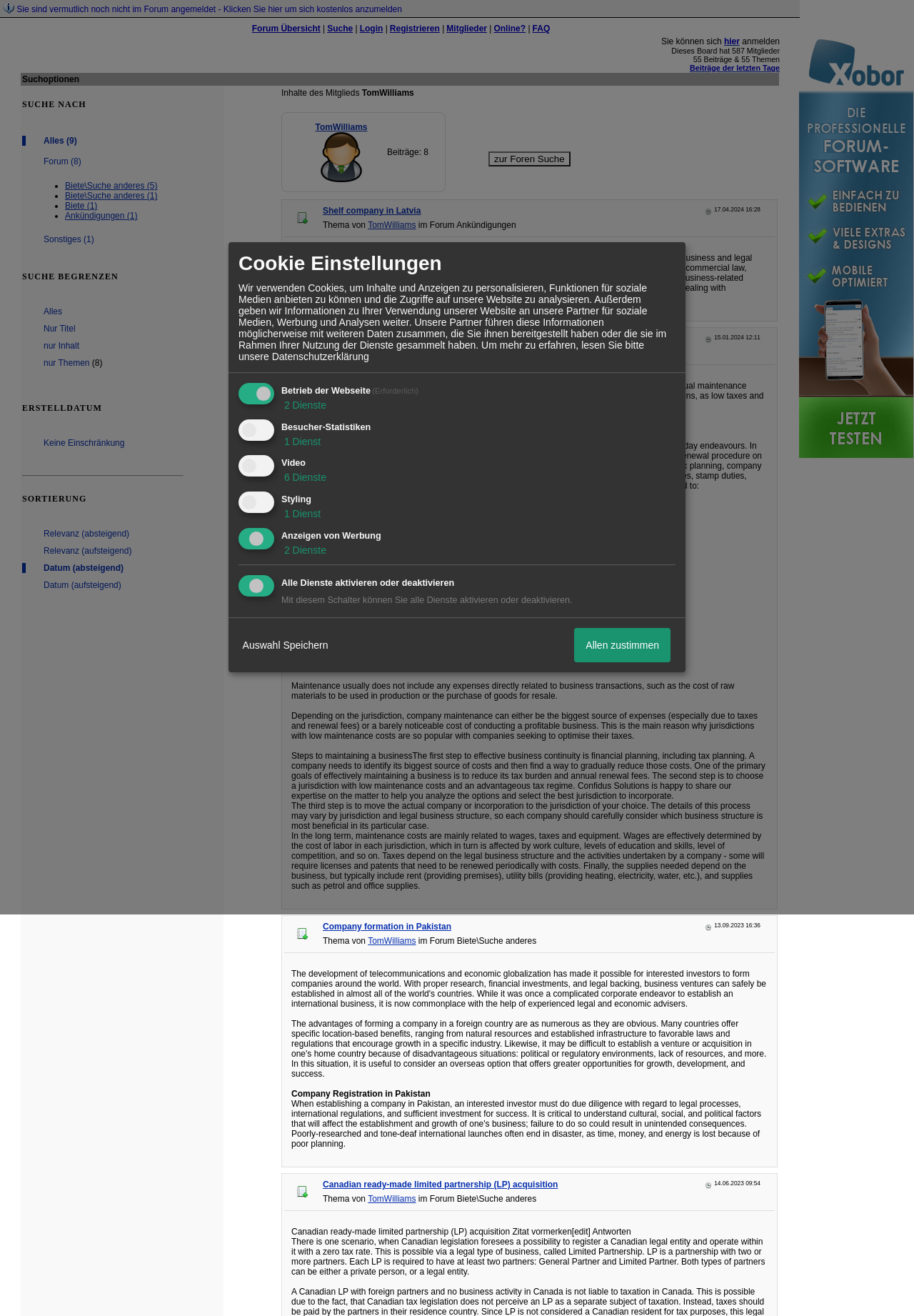Please specify the bounding box coordinates of the clickable section necessary to execute the following command: "search for a topic".

[0.534, 0.115, 0.624, 0.126]